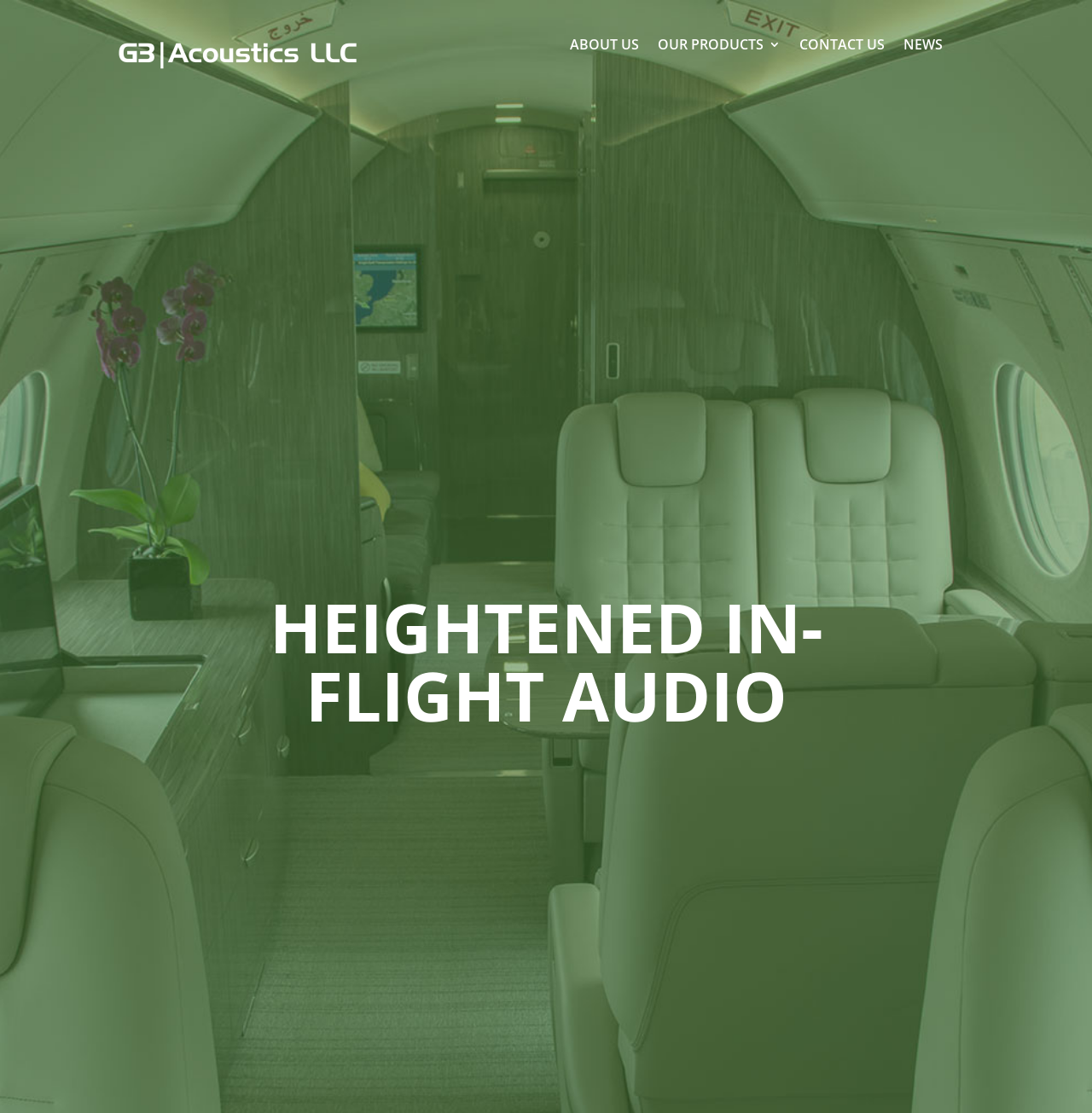From the image, can you give a detailed response to the question below:
What is the tone of the webpage?

The webpage's tone appears to be professional, as indicated by the formal language, structured layout, and lack of casual or promotional content, suggesting a business-oriented or corporate atmosphere.